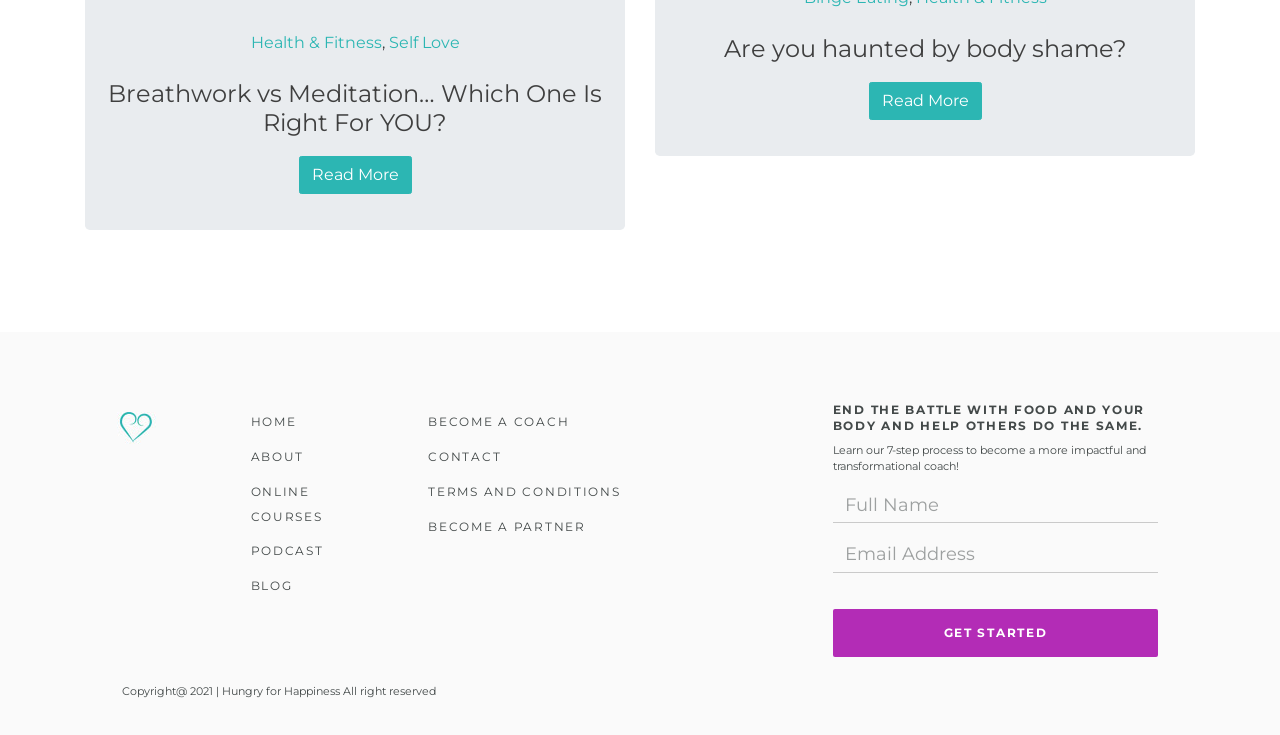Locate and provide the bounding box coordinates for the HTML element that matches this description: "Health & Fitness".

[0.196, 0.045, 0.298, 0.071]